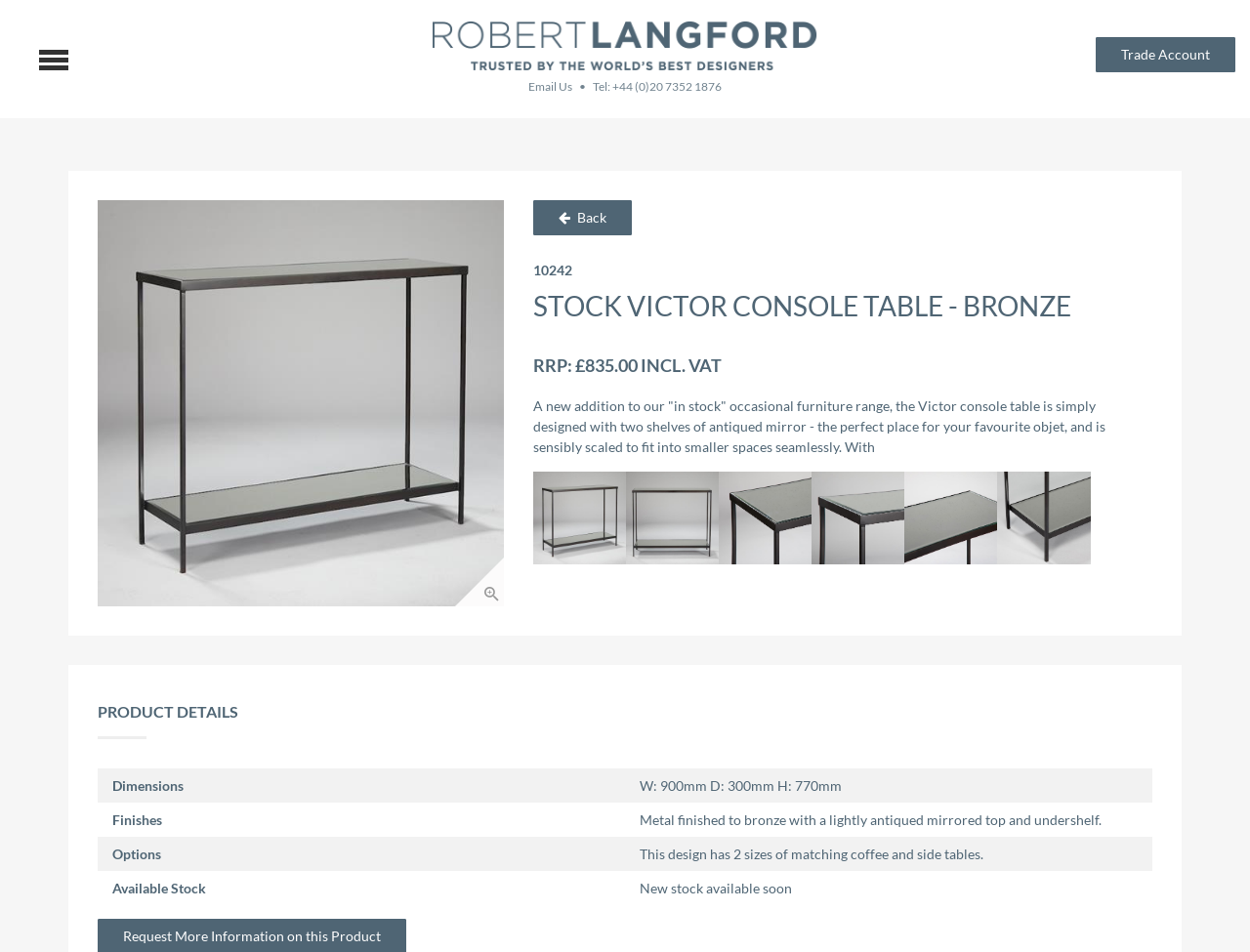What is the material of the console table's top and undershelf?
Analyze the image and provide a thorough answer to the question.

The material of the console table's top and undershelf can be found in the product details section, under 'Finishes', where it is described as 'Metal finished to bronze with a lightly antiqued mirrored top and undershelf'.